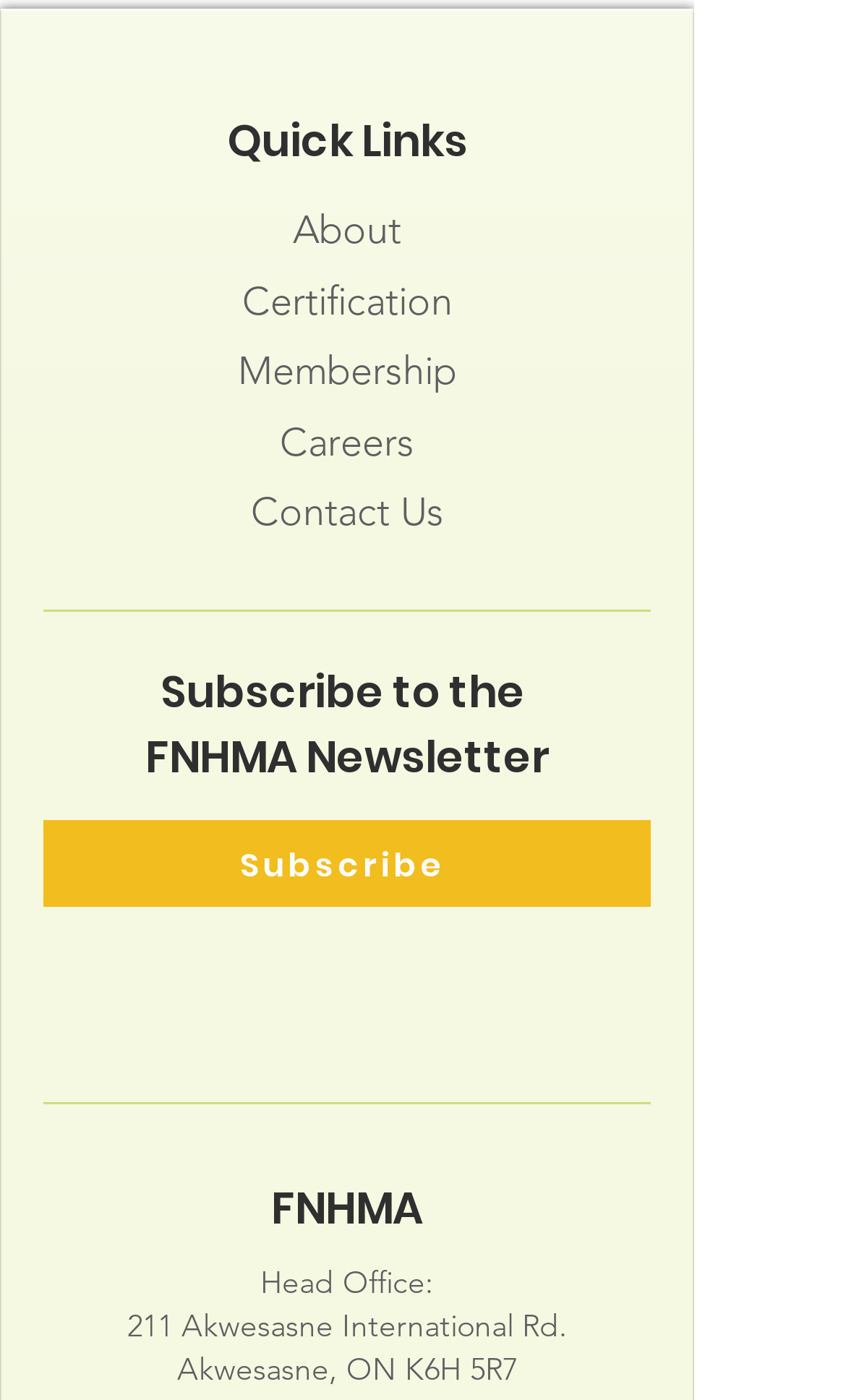Please locate the bounding box coordinates for the element that should be clicked to achieve the following instruction: "Go to Certification". Ensure the coordinates are given as four float numbers between 0 and 1, i.e., [left, top, right, bottom].

[0.286, 0.198, 0.535, 0.232]